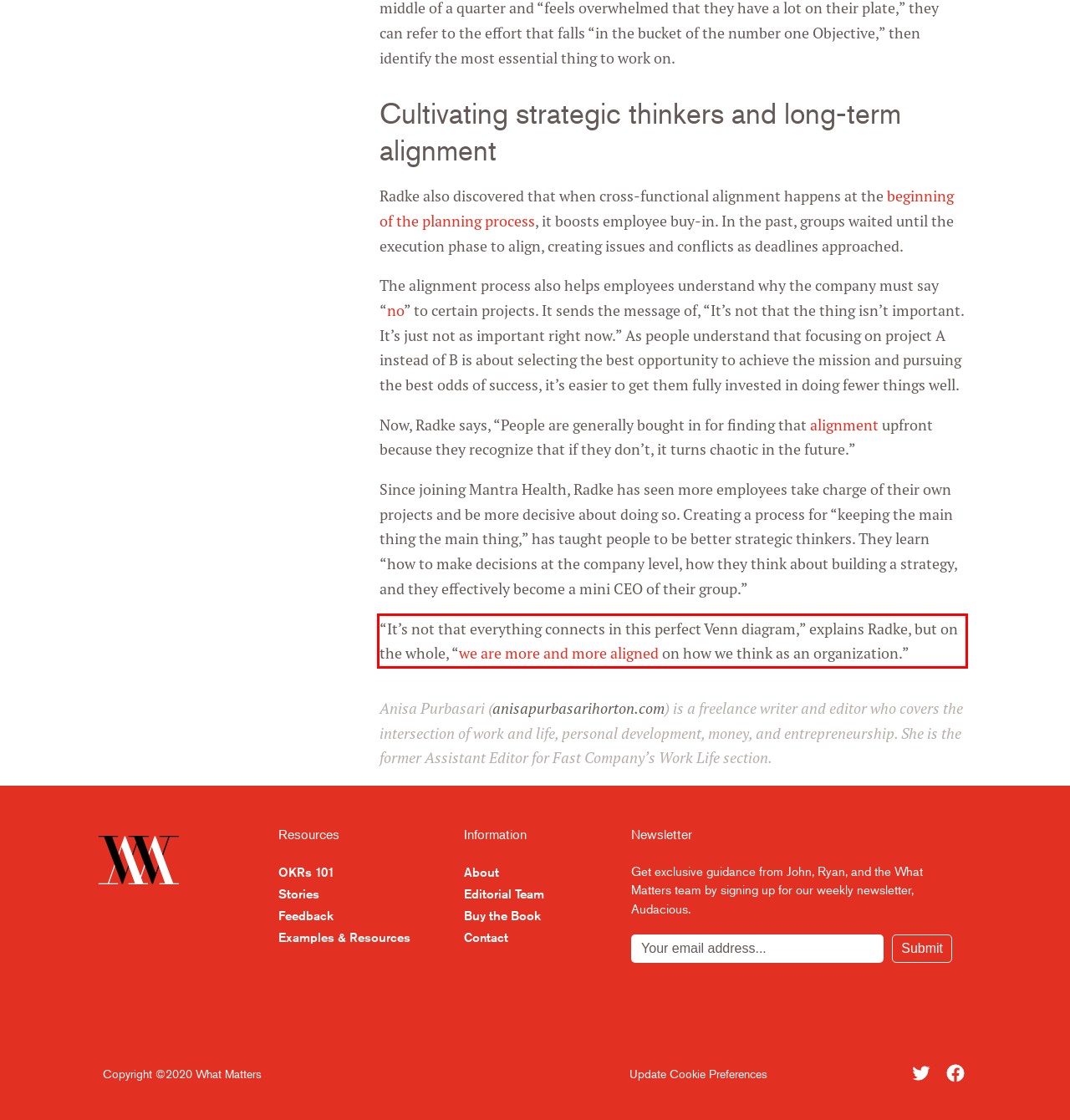Analyze the screenshot of the webpage that features a red bounding box and recognize the text content enclosed within this red bounding box.

“It’s not that everything connects in this perfect Venn diagram,” explains Radke, but on the whole, “we are more and more aligned on how we think as an organization.”